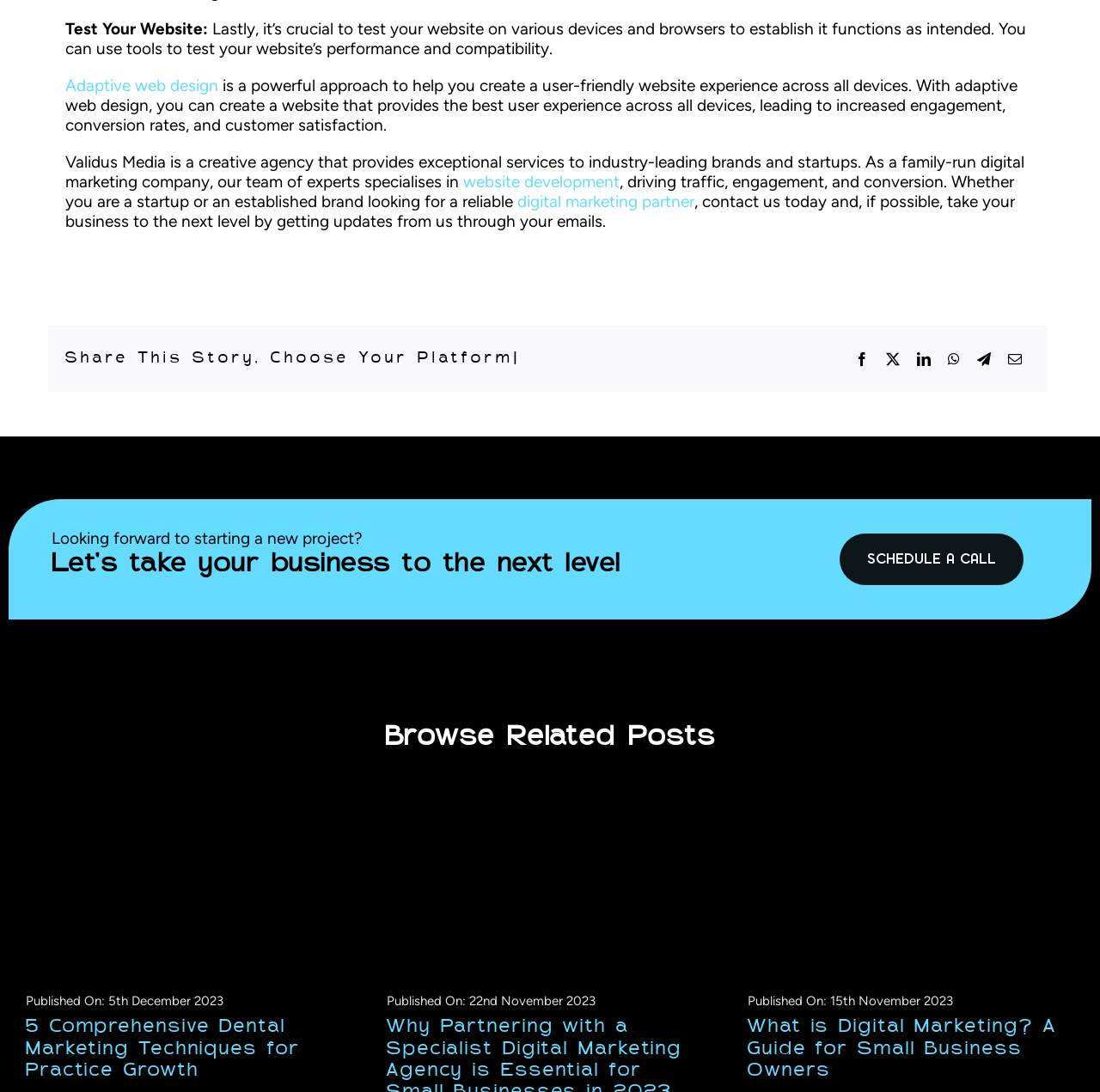Identify the bounding box coordinates of the clickable region necessary to fulfill the following instruction: "Click on 'Facebook'". The bounding box coordinates should be four float numbers between 0 and 1, i.e., [left, top, right, bottom].

[0.77, 0.318, 0.798, 0.339]